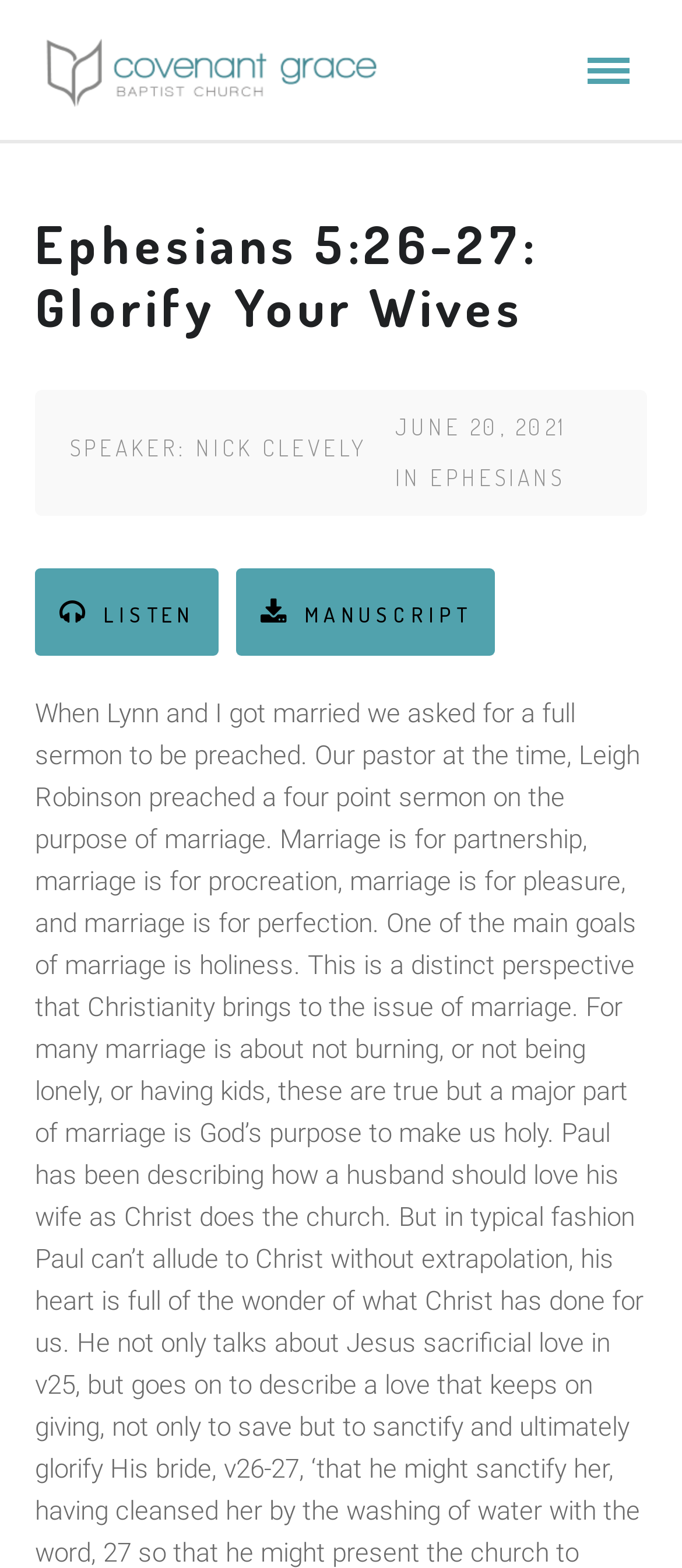Give a concise answer using one word or a phrase to the following question:
What book of the Bible is the sermon from?

EPHESIANS